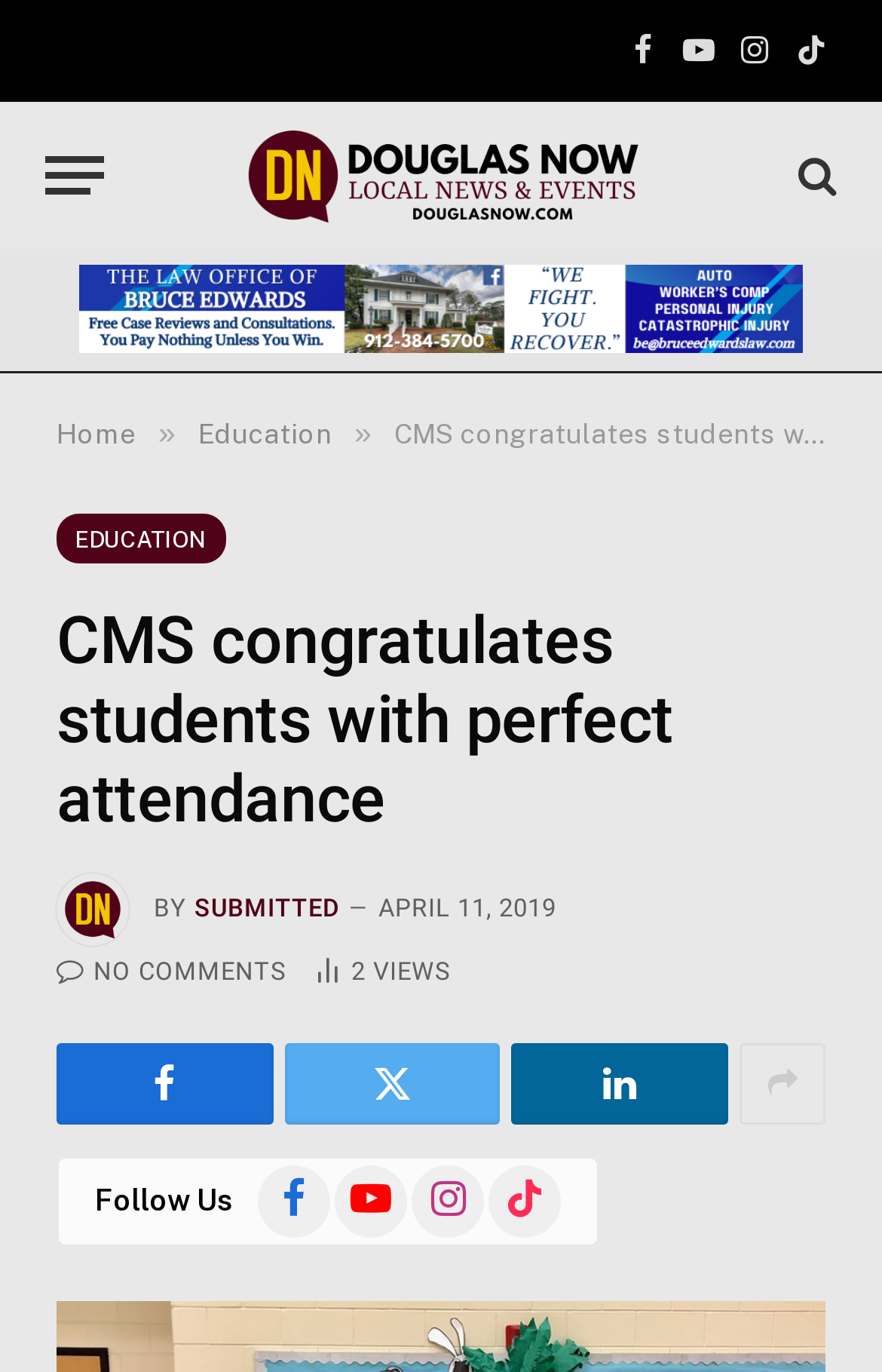Specify the bounding box coordinates of the region I need to click to perform the following instruction: "Click on Facebook link". The coordinates must be four float numbers in the range of 0 to 1, i.e., [left, top, right, bottom].

[0.699, 0.0, 0.758, 0.074]